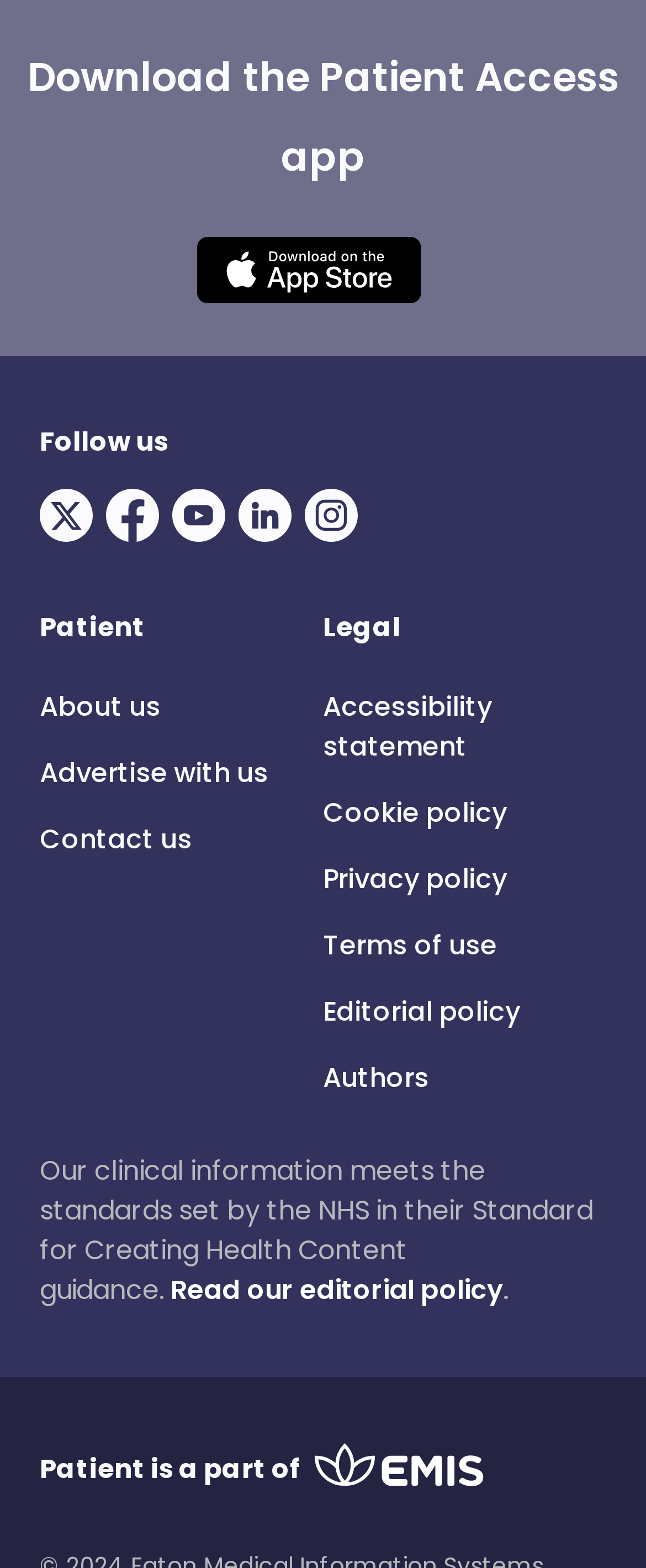Please find the bounding box coordinates (top-left x, top-left y, bottom-right x, bottom-right y) in the screenshot for the UI element described as follows: Privacy policy

[0.5, 0.548, 0.938, 0.574]